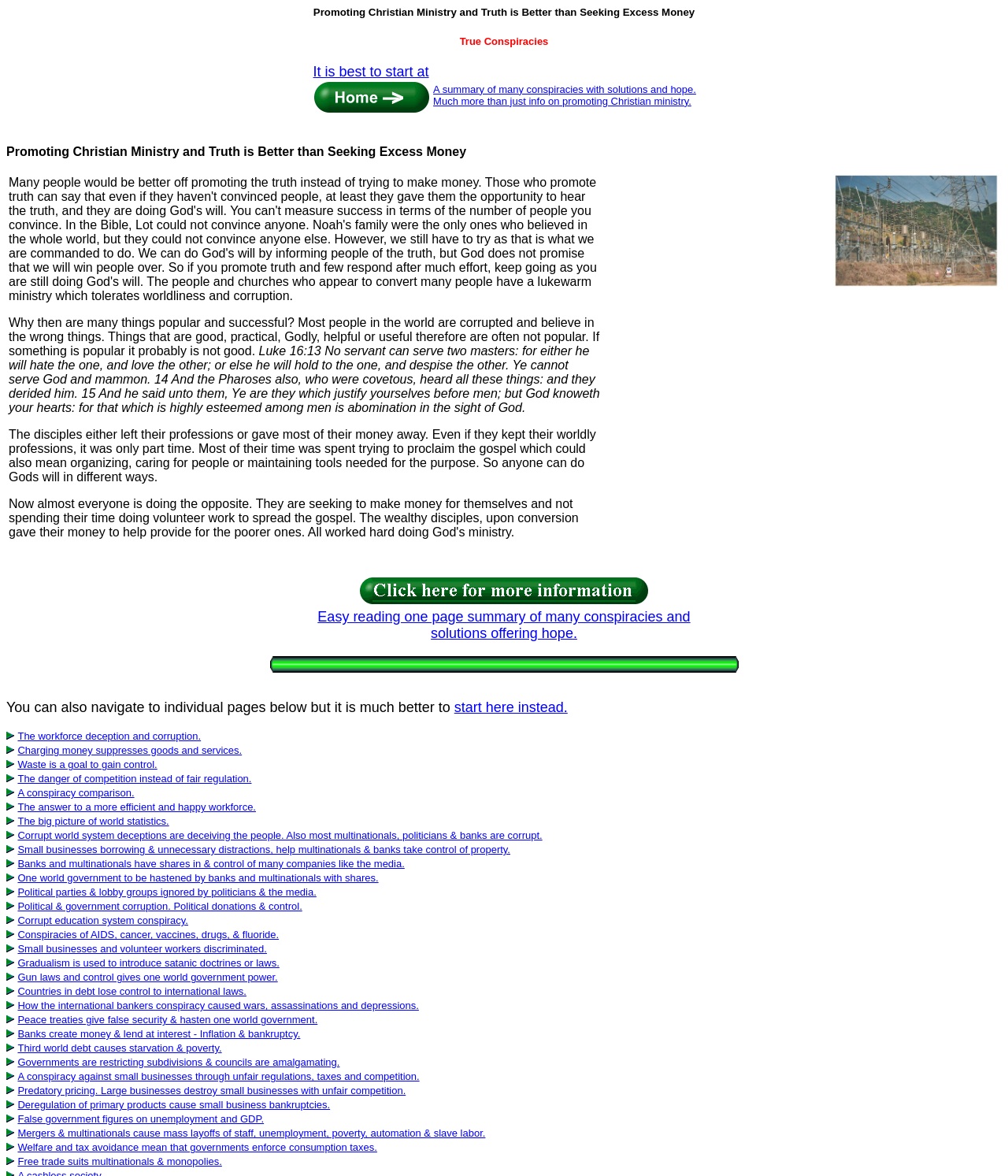What is the main difference between the webpage's approach and that of popular ministries?
Based on the visual details in the image, please answer the question thoroughly.

According to the webpage's content, the main difference between its approach and that of popular ministries is that it prioritizes promoting truth over seeking popularity or financial gain, which is a key theme throughout the webpage.